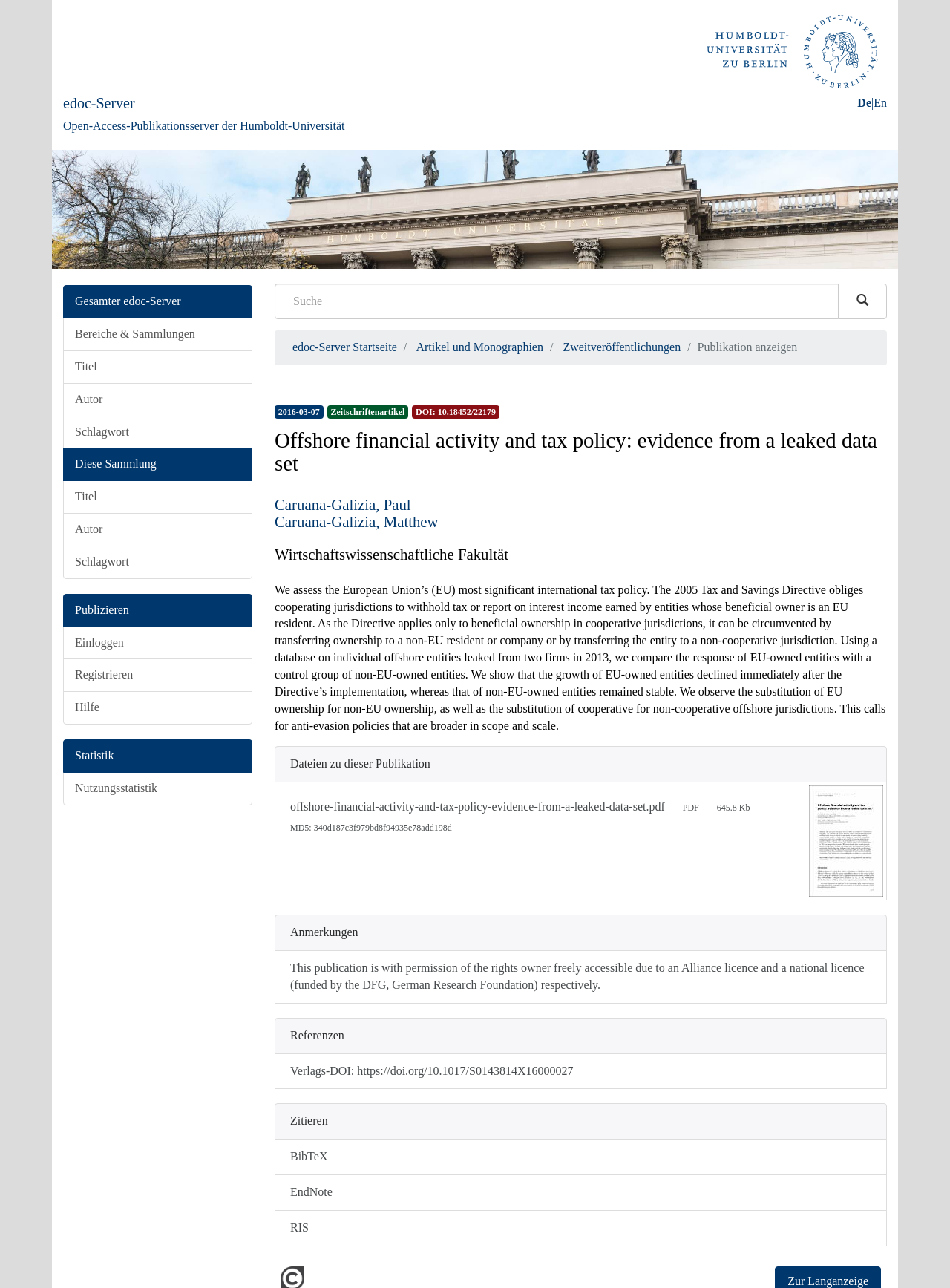Please answer the following question using a single word or phrase: 
Who are the authors of the publication?

Caruana-Galizia, Paul and Caruana-Galizia, Matthew